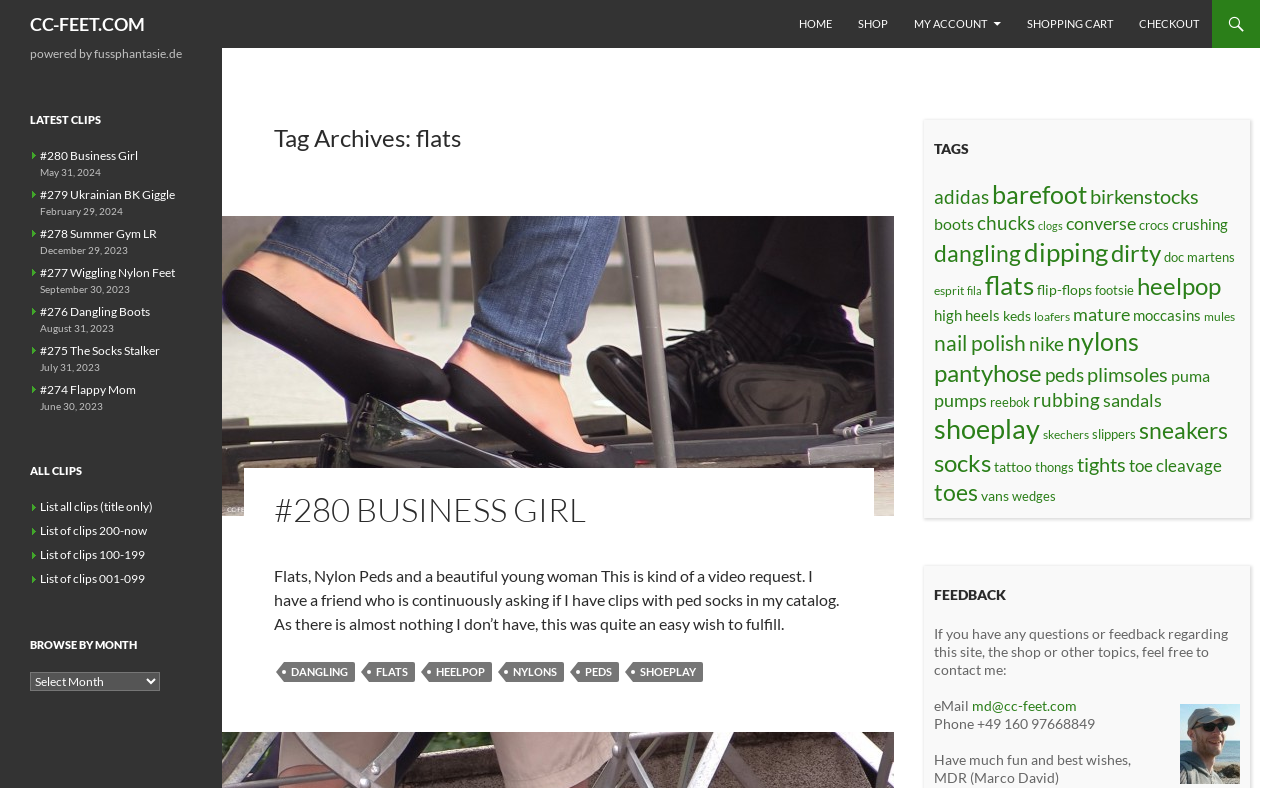Identify the bounding box of the UI component described as: "#278 Summer Gym LR".

[0.023, 0.286, 0.15, 0.308]